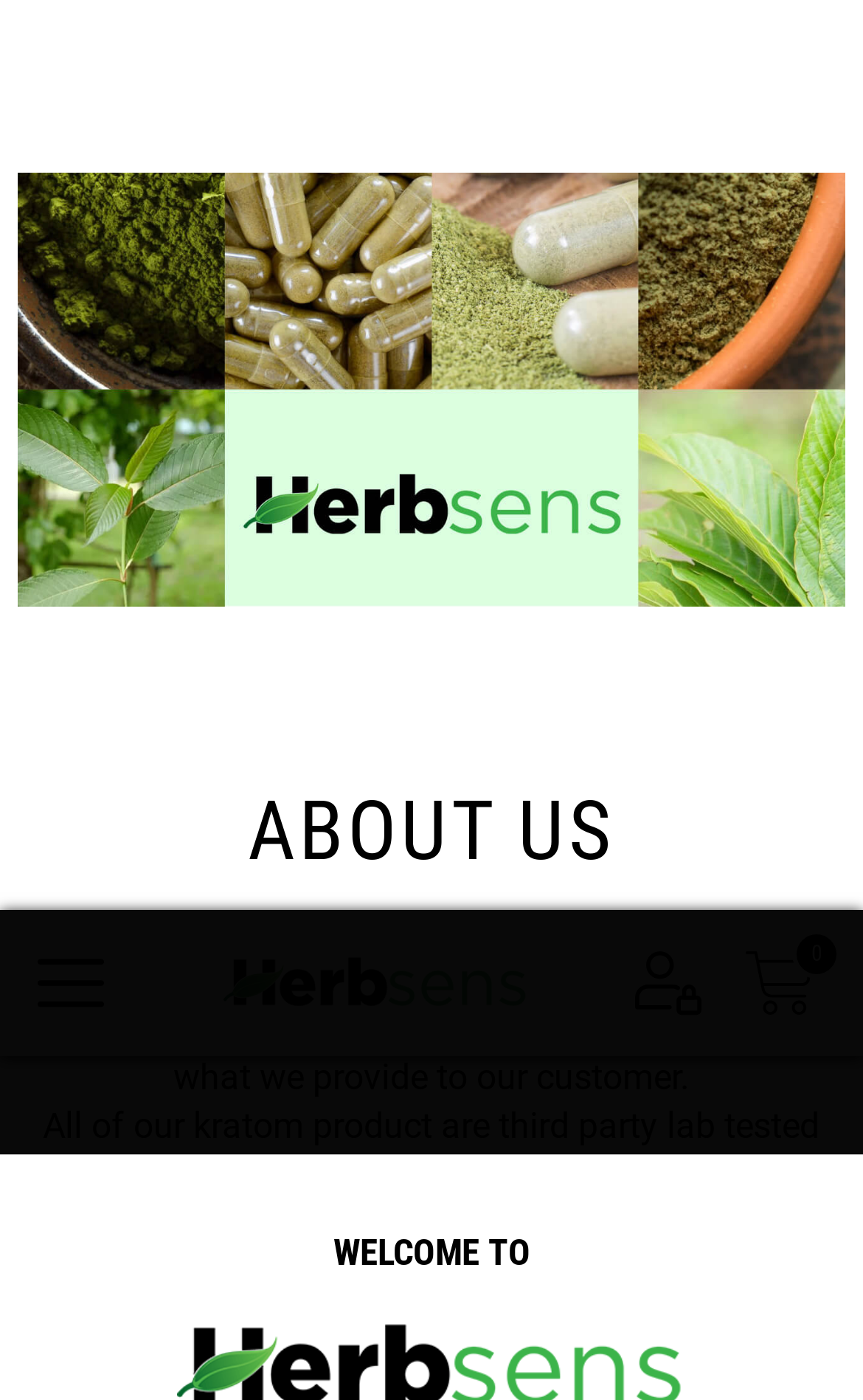Given the description of the UI element: "parent_node: 0", predict the bounding box coordinates in the form of [left, top, right, bottom], with each value being a float between 0 and 1.

[0.026, 0.017, 0.154, 0.087]